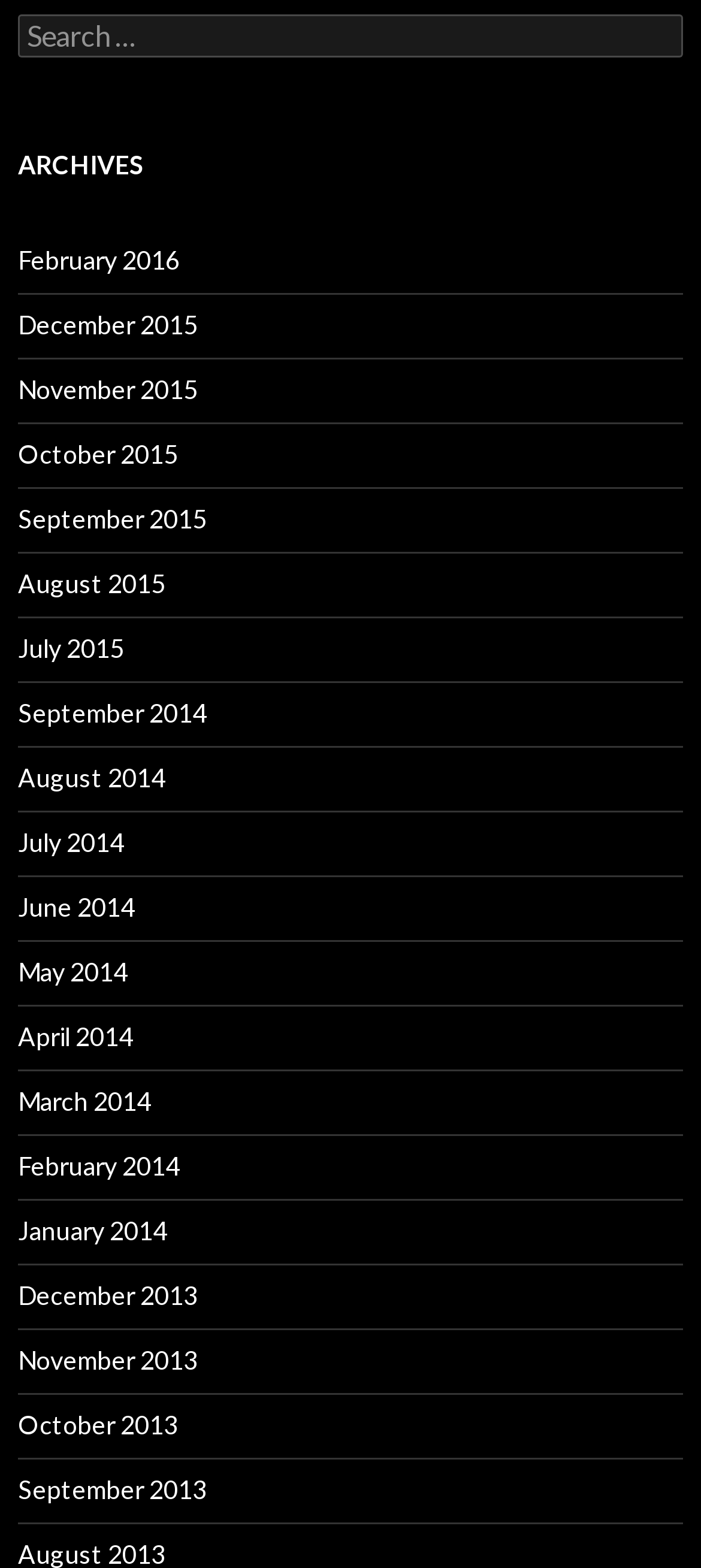Find the bounding box coordinates of the clickable element required to execute the following instruction: "View archives for December 2015". Provide the coordinates as four float numbers between 0 and 1, i.e., [left, top, right, bottom].

[0.026, 0.198, 0.282, 0.217]